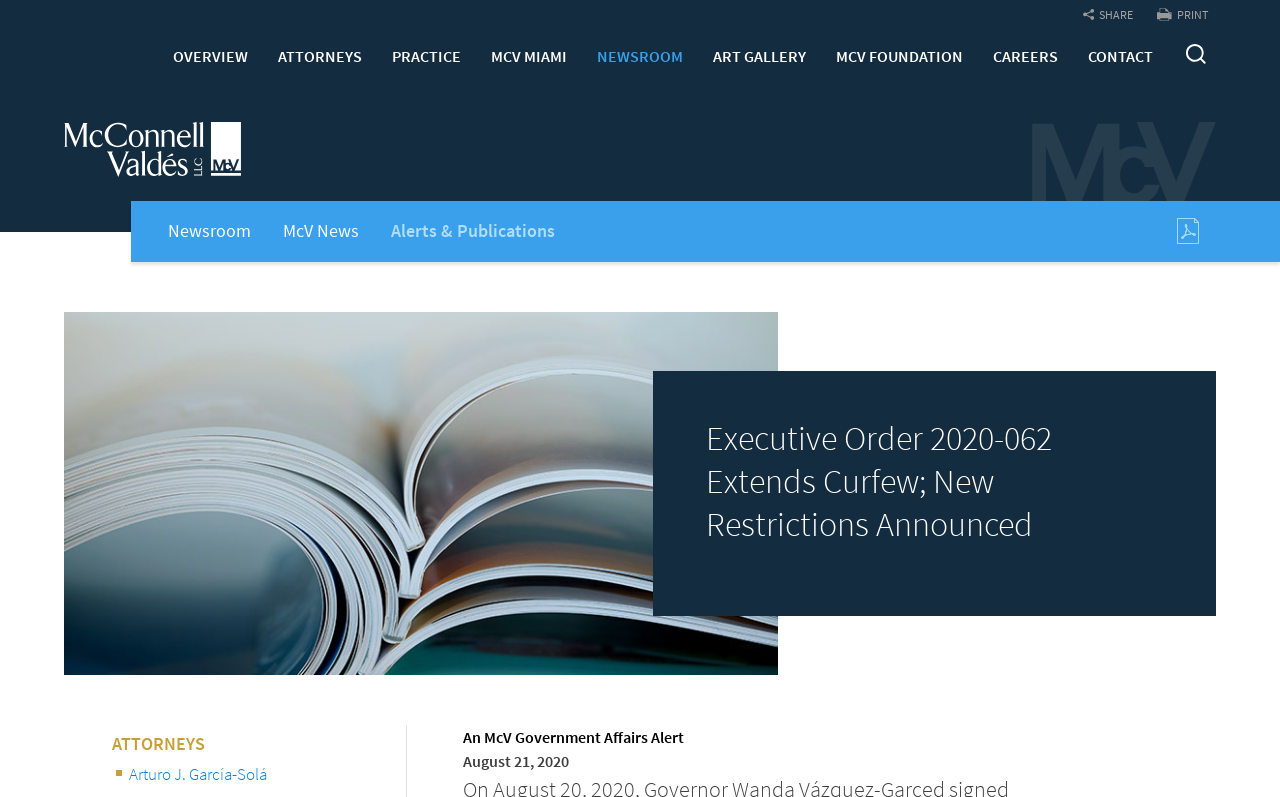Bounding box coordinates are to be given in the format (top-left x, top-left y, bottom-right x, bottom-right y). All values must be floating point numbers between 0 and 1. Provide the bounding box coordinate for the UI element described as: Jump to Page

[0.0, 0.006, 0.12, 0.06]